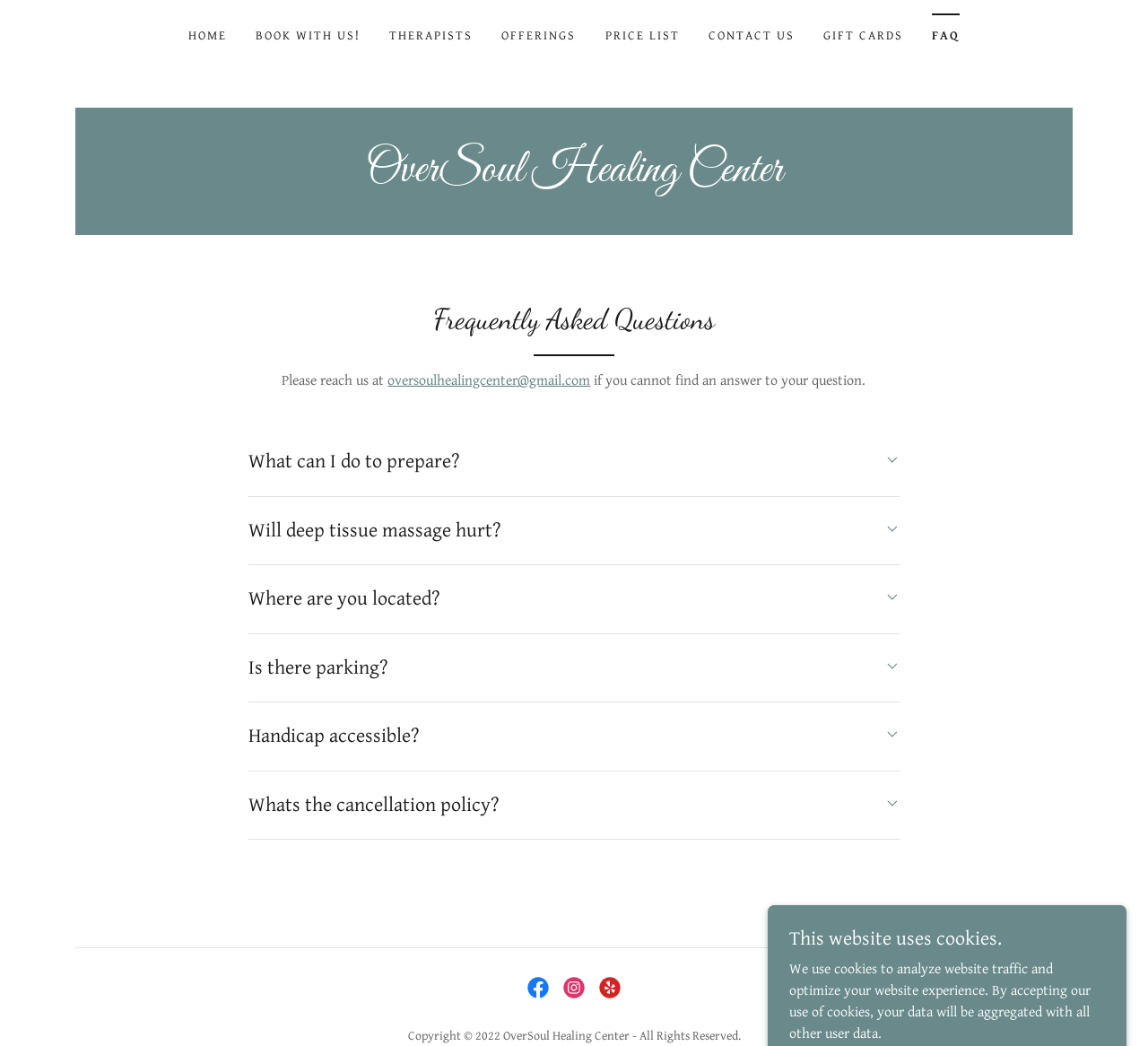Determine the bounding box coordinates for the clickable element to execute this instruction: "Click BOOK WITH US!". Provide the coordinates as four float numbers between 0 and 1, i.e., [left, top, right, bottom].

[0.218, 0.019, 0.319, 0.05]